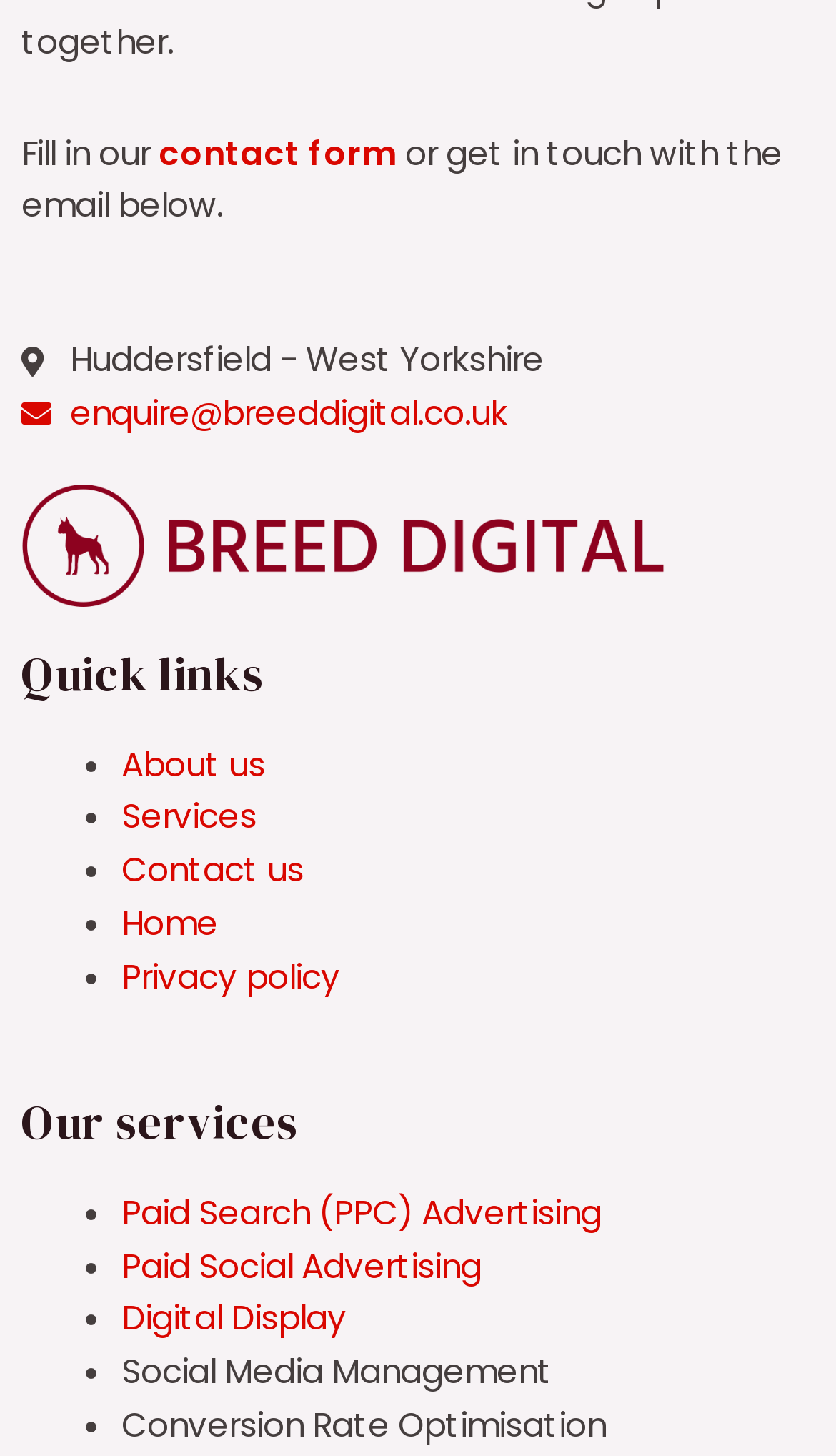Please provide the bounding box coordinates for the element that needs to be clicked to perform the following instruction: "Send an email to enquire@breeddigital.co.uk". The coordinates should be given as four float numbers between 0 and 1, i.e., [left, top, right, bottom].

[0.026, 0.267, 0.974, 0.303]